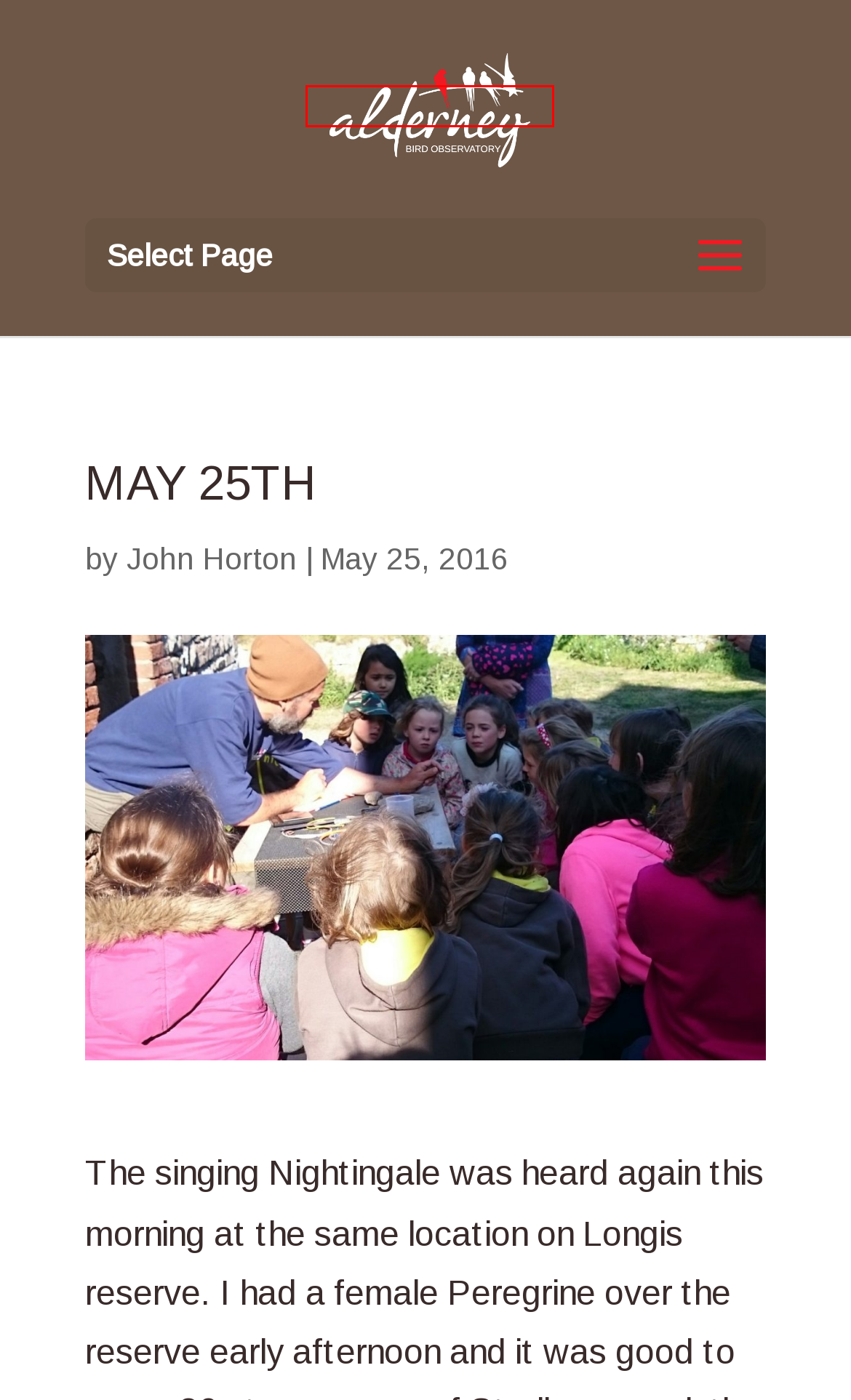Review the webpage screenshot and focus on the UI element within the red bounding box. Select the best-matching webpage description for the new webpage that follows after clicking the highlighted element. Here are the candidates:
A. Merlin Ringing Supplies
B. White Stork | Alderney Bird Observatory
C. John Horton | Alderney Bird Observatory
D. Garden Birds Talk | Alderney Bird Observatory
E. Ichneumon wasp | Alderney Bird Observatory
F. | Alderney Bird Observatory
G. Alderney Bird Observatory | Britain's most southerly Bird Observatory
H. A bumper day | Alderney Bird Observatory

G